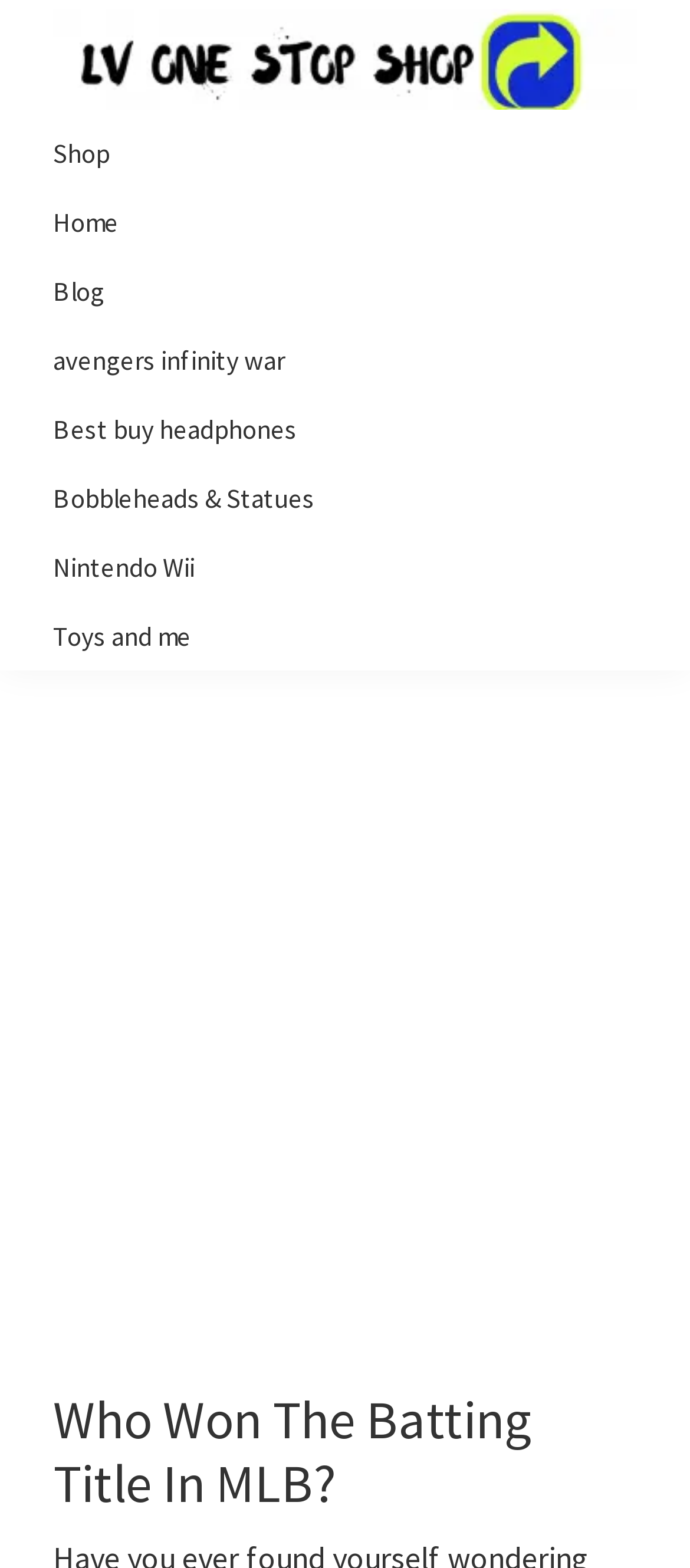Based on the element description: "Home", identify the bounding box coordinates for this UI element. The coordinates must be four float numbers between 0 and 1, listed as [left, top, right, bottom].

[0.077, 0.119, 0.923, 0.163]